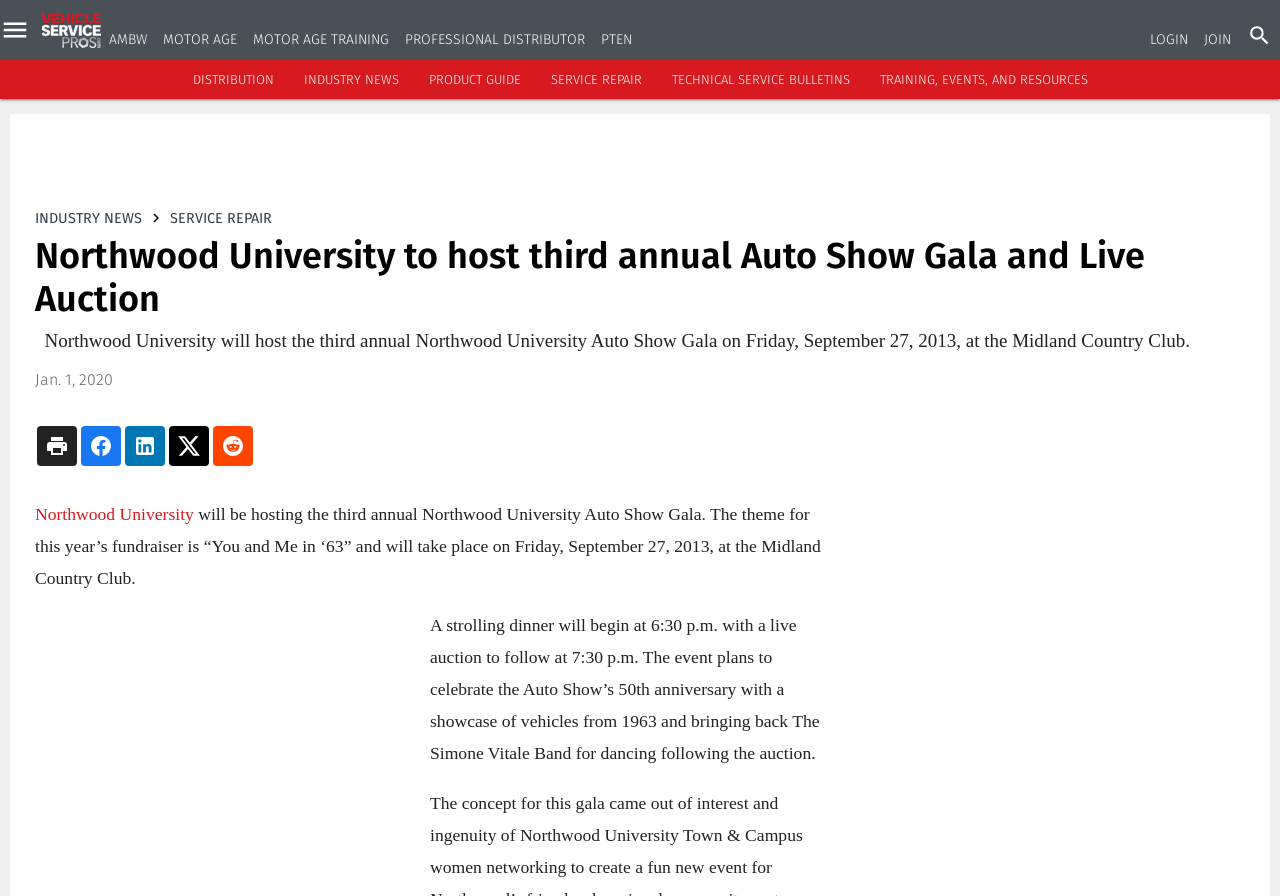Answer the following query concisely with a single word or phrase:
Where will the Northwood University Auto Show Gala take place?

Midland Country Club